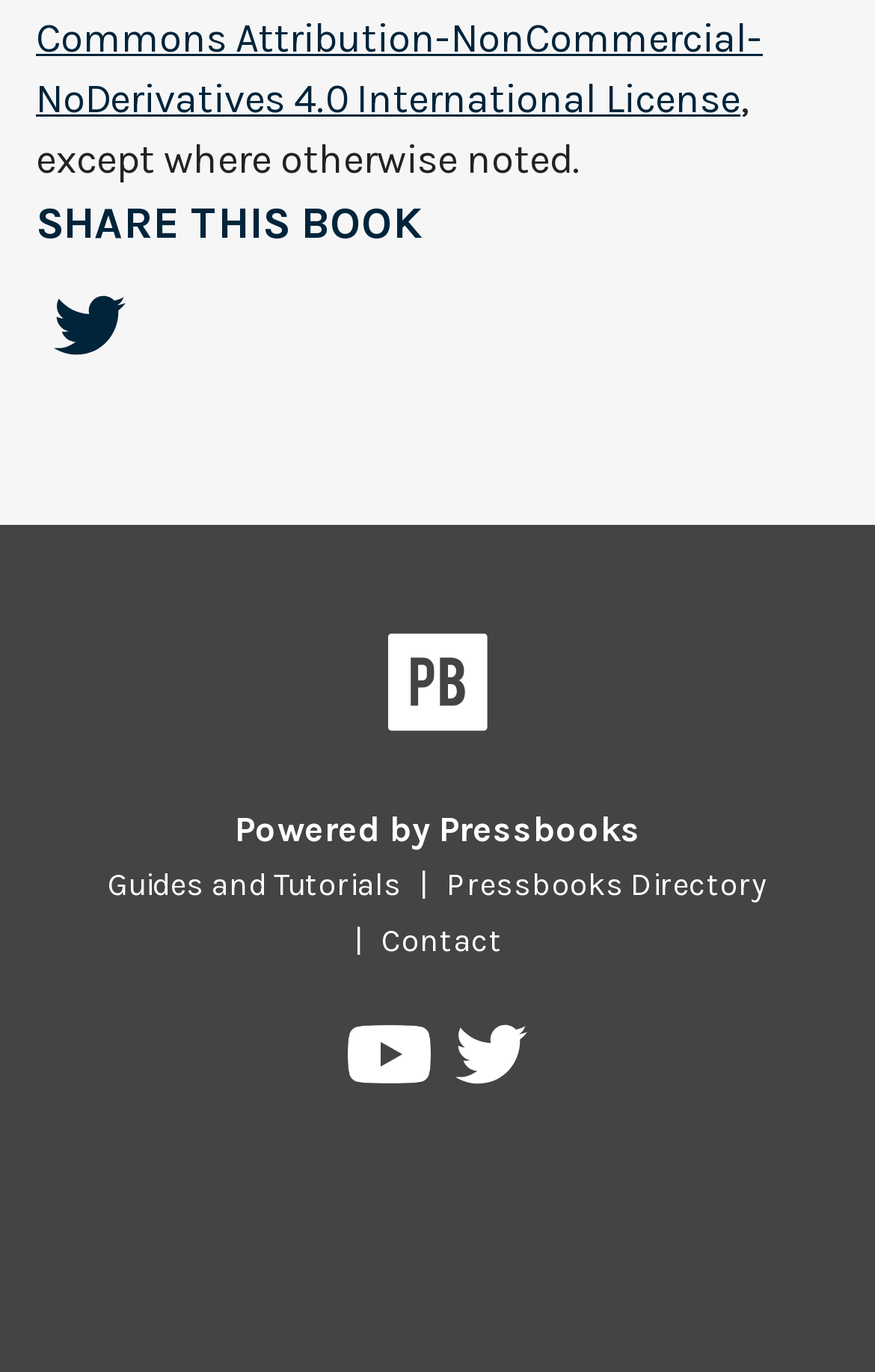Bounding box coordinates must be specified in the format (top-left x, top-left y, bottom-right x, bottom-right y). All values should be floating point numbers between 0 and 1. What are the bounding box coordinates of the UI element described as: logged in

None